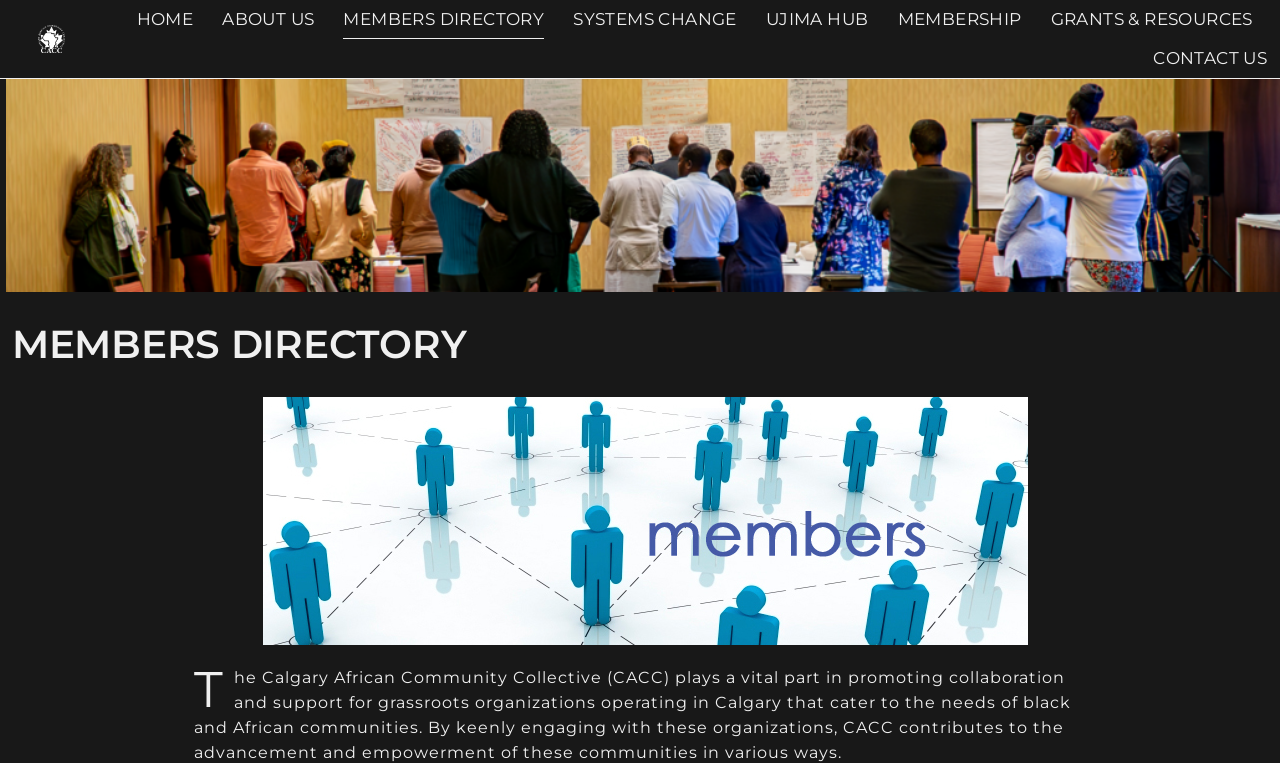Identify the bounding box coordinates of the section that should be clicked to achieve the task described: "learn about systems change".

[0.448, 0.0, 0.576, 0.051]